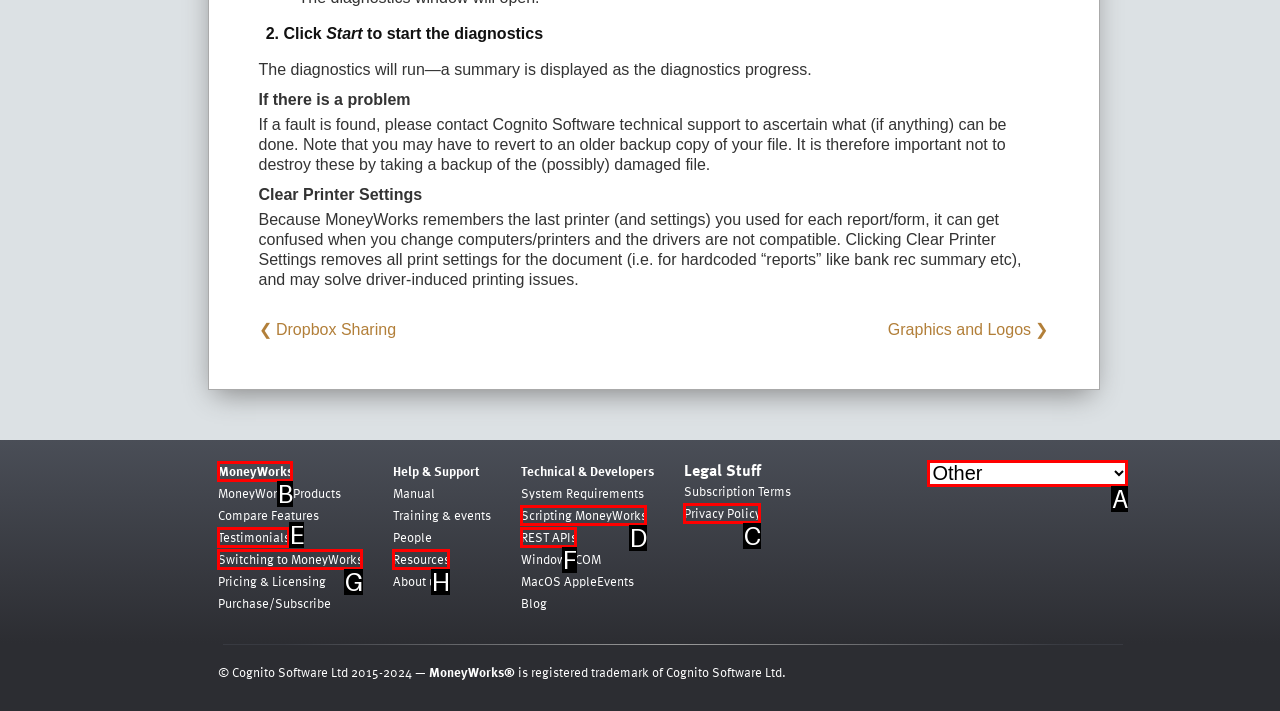Identify the matching UI element based on the description: REST APIs
Reply with the letter from the available choices.

F